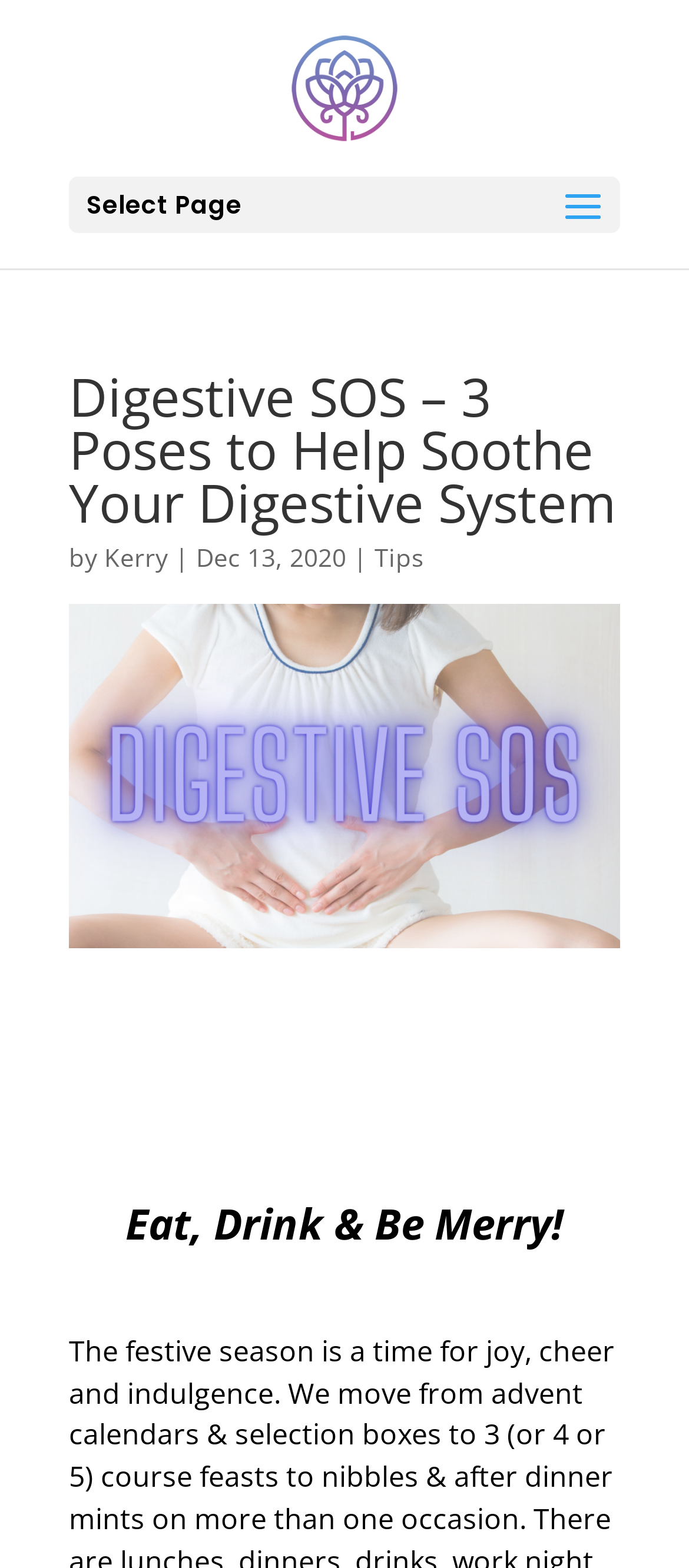What is the date of this article?
Based on the image, please offer an in-depth response to the question.

The date of this article is Dec 13, 2020, which is mentioned in the text located below the main heading.